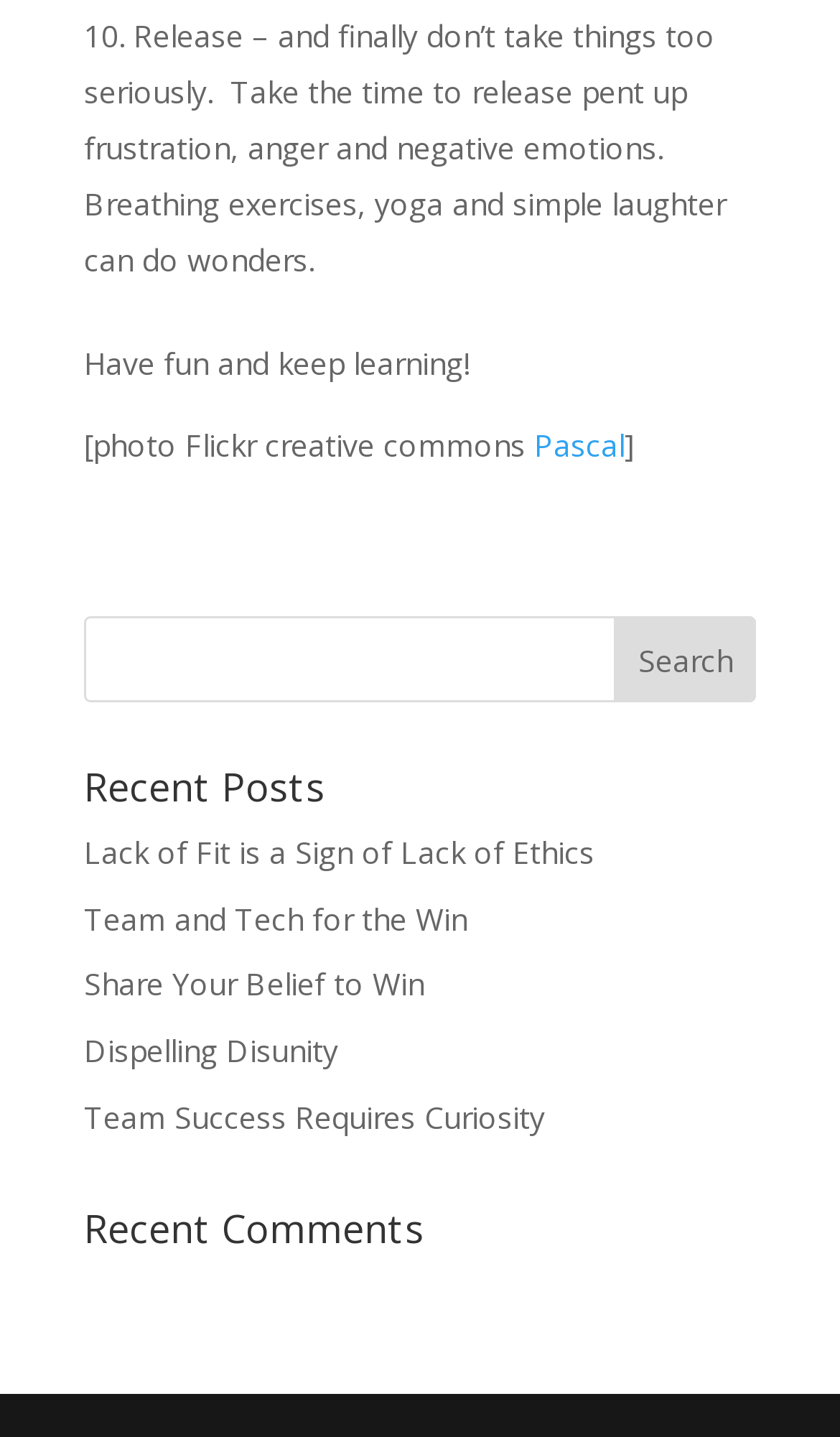Identify the bounding box for the UI element that is described as follows: "Pascal".

[0.636, 0.295, 0.744, 0.324]